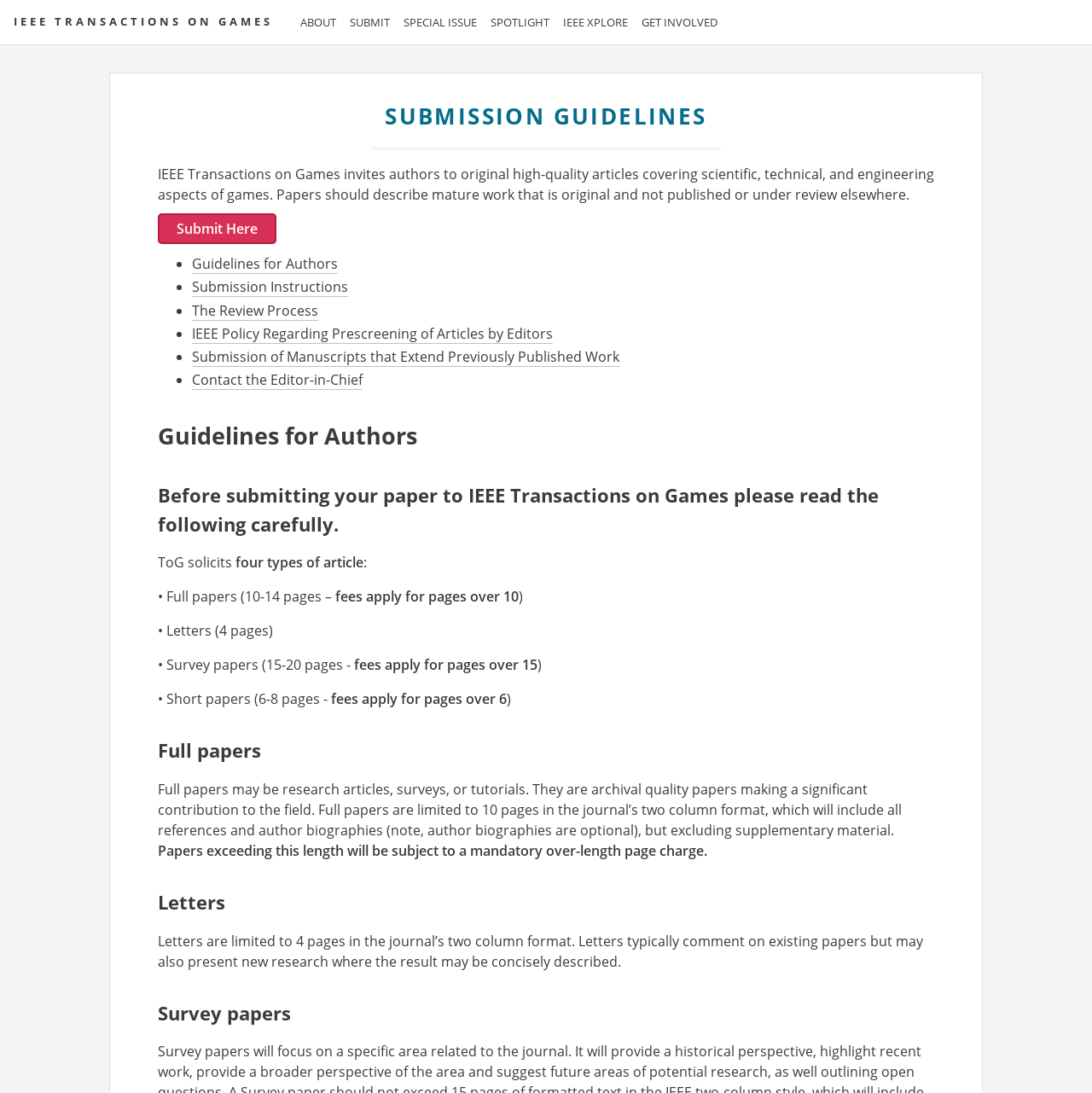Identify the bounding box of the HTML element described here: "Guidelines for Authors". Provide the coordinates as four float numbers between 0 and 1: [left, top, right, bottom].

[0.176, 0.233, 0.309, 0.251]